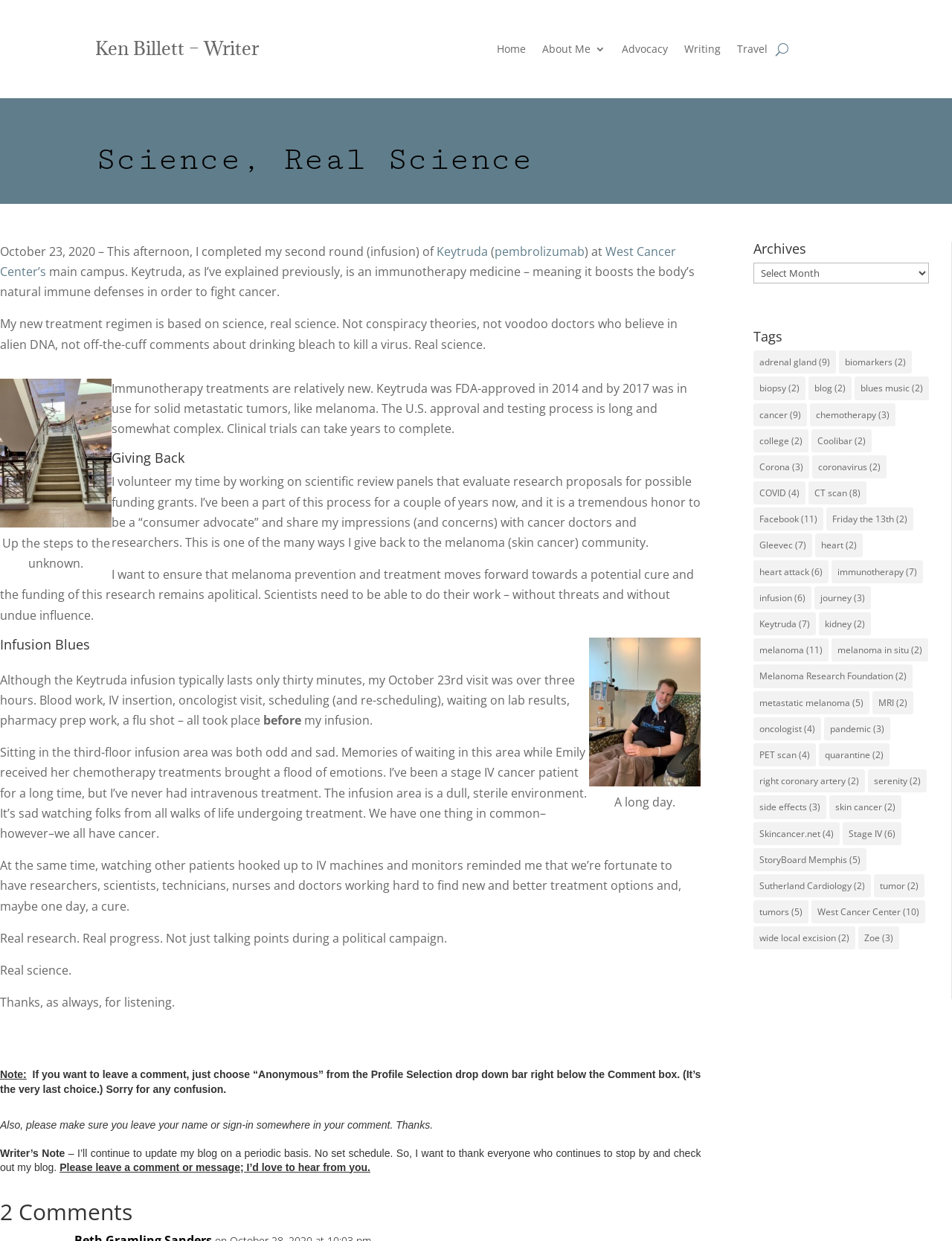Give a concise answer using only one word or phrase for this question:
How long did the author's infusion visit take?

Over three hours